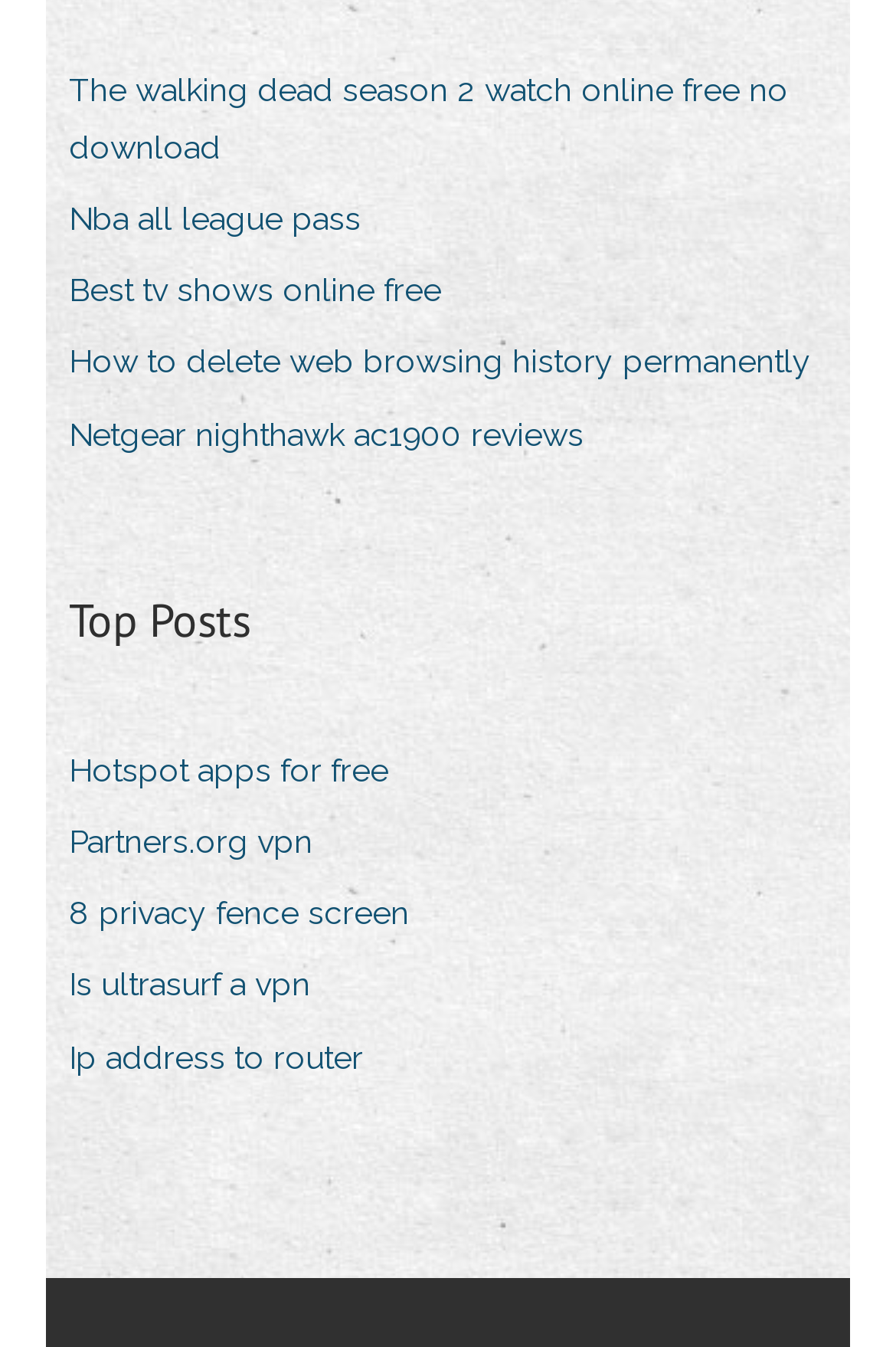Given the element description, predict the bounding box coordinates in the format (top-left x, top-left y, bottom-right x, bottom-right y). Make sure all values are between 0 and 1. Here is the element description: Best tv shows online free

[0.077, 0.193, 0.531, 0.24]